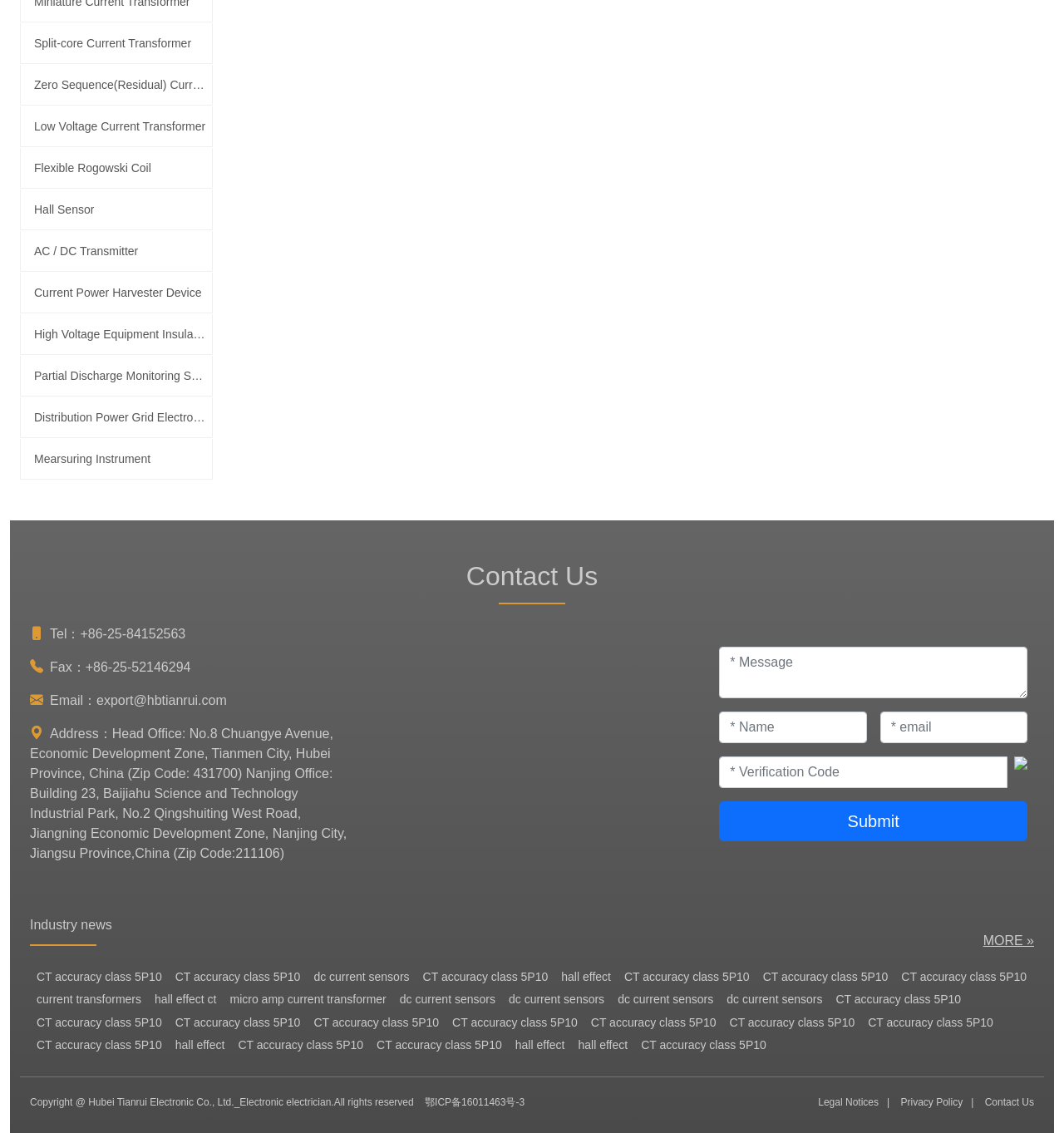What is the purpose of the 'Submit' button?
Look at the image and answer the question using a single word or phrase.

To send a message